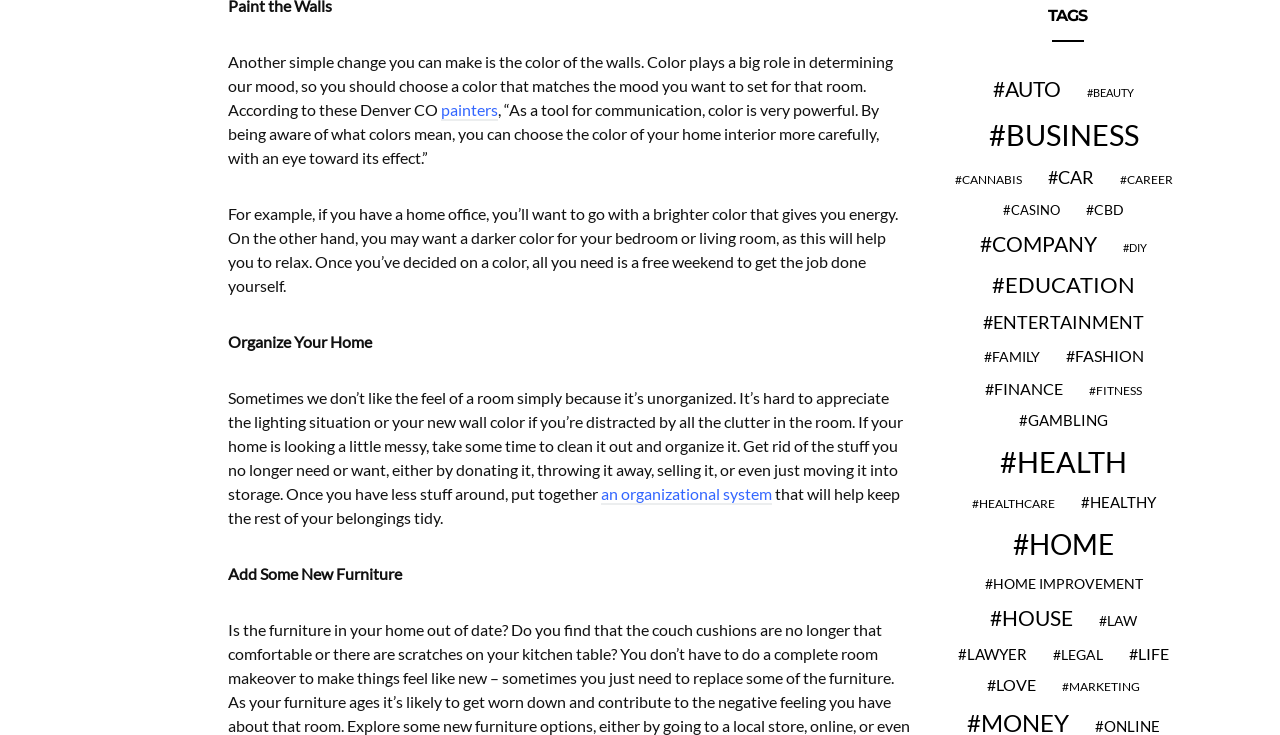Provide the bounding box for the UI element matching this description: "Services".

None